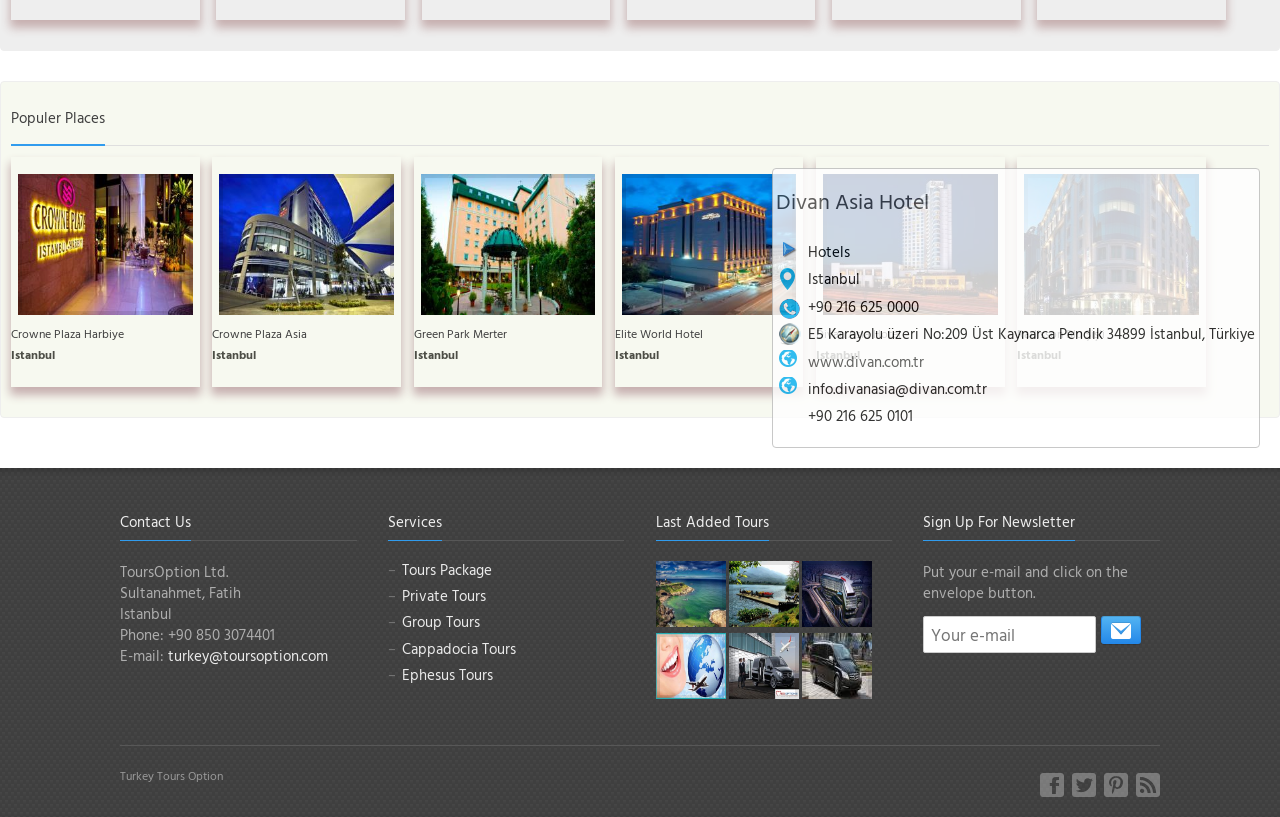What is the name of the hotel at the top of the page?
Could you please answer the question thoroughly and with as much detail as possible?

The topmost element on the page is a heading element with the text 'Divan Asia Hotel', which suggests that this is the name of the hotel being featured on the page.